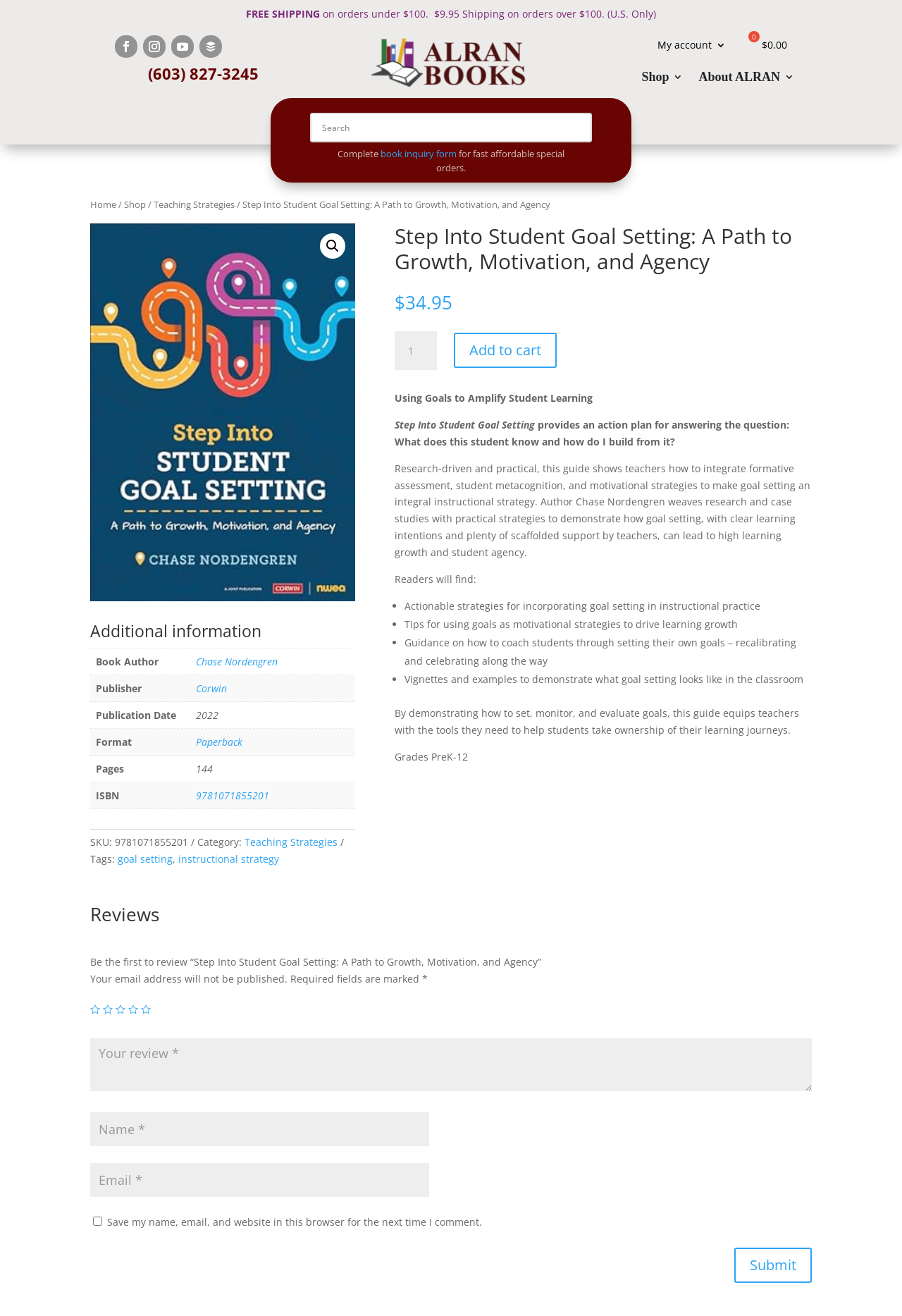Find and generate the main title of the webpage.

Step Into Student Goal Setting: A Path to Growth, Motivation, and Agency